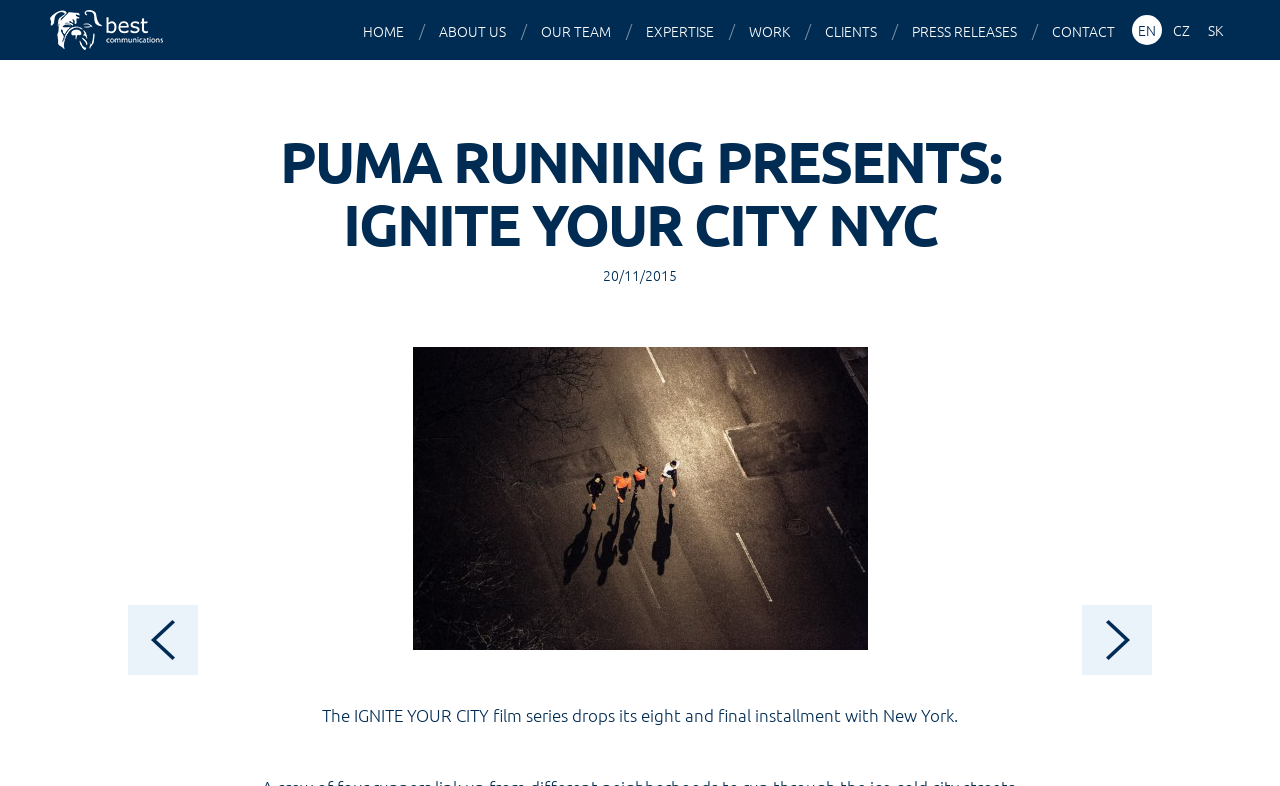Find the bounding box coordinates for the element that must be clicked to complete the instruction: "go to home page". The coordinates should be four float numbers between 0 and 1, indicated as [left, top, right, bottom].

[0.276, 0.001, 0.327, 0.078]